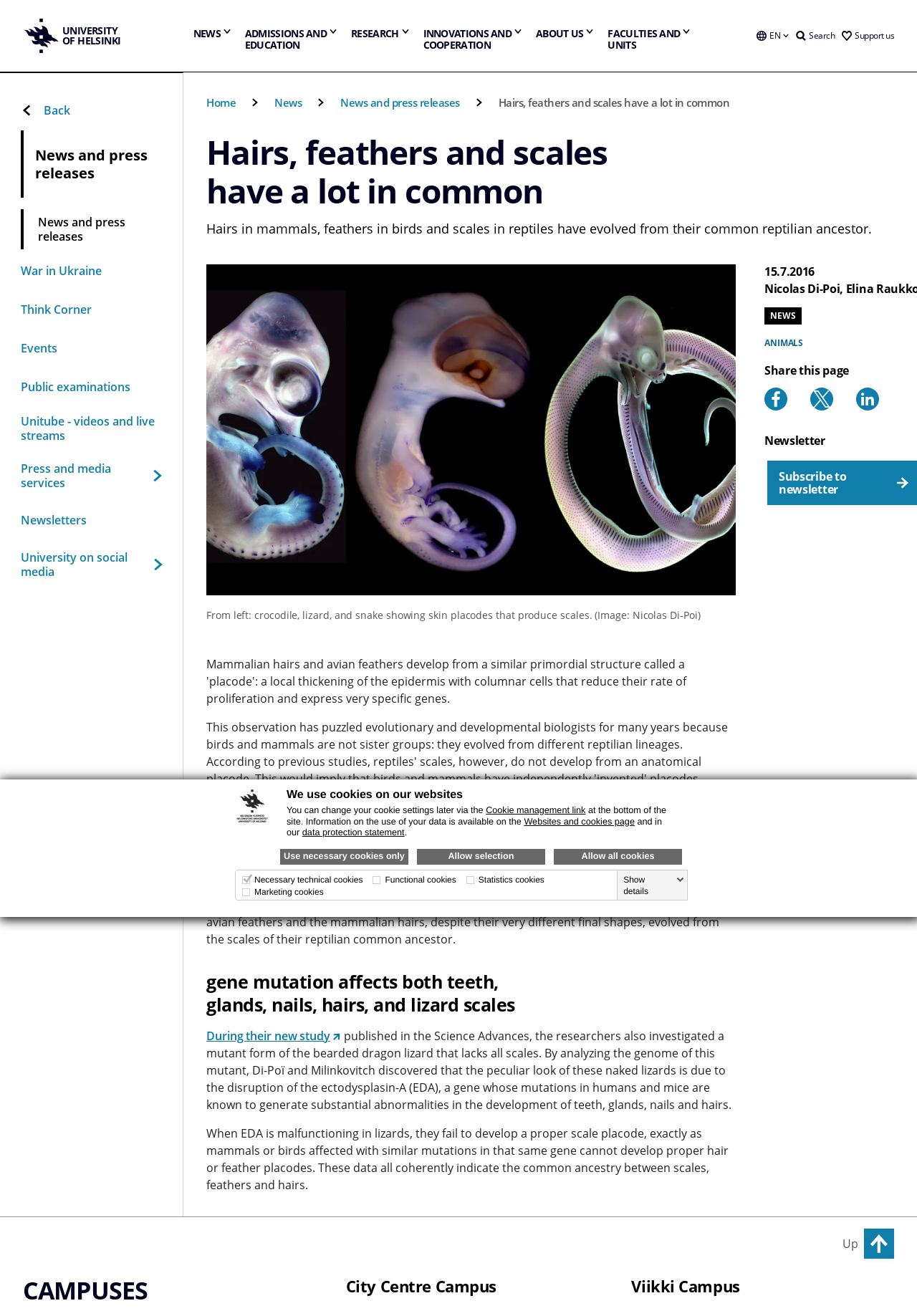Please determine the bounding box coordinates of the element to click on in order to accomplish the following task: "Go to the 'UNIVERSITY OF HELSINKI' page". Ensure the coordinates are four float numbers ranging from 0 to 1, i.e., [left, top, right, bottom].

[0.025, 0.014, 0.138, 0.04]